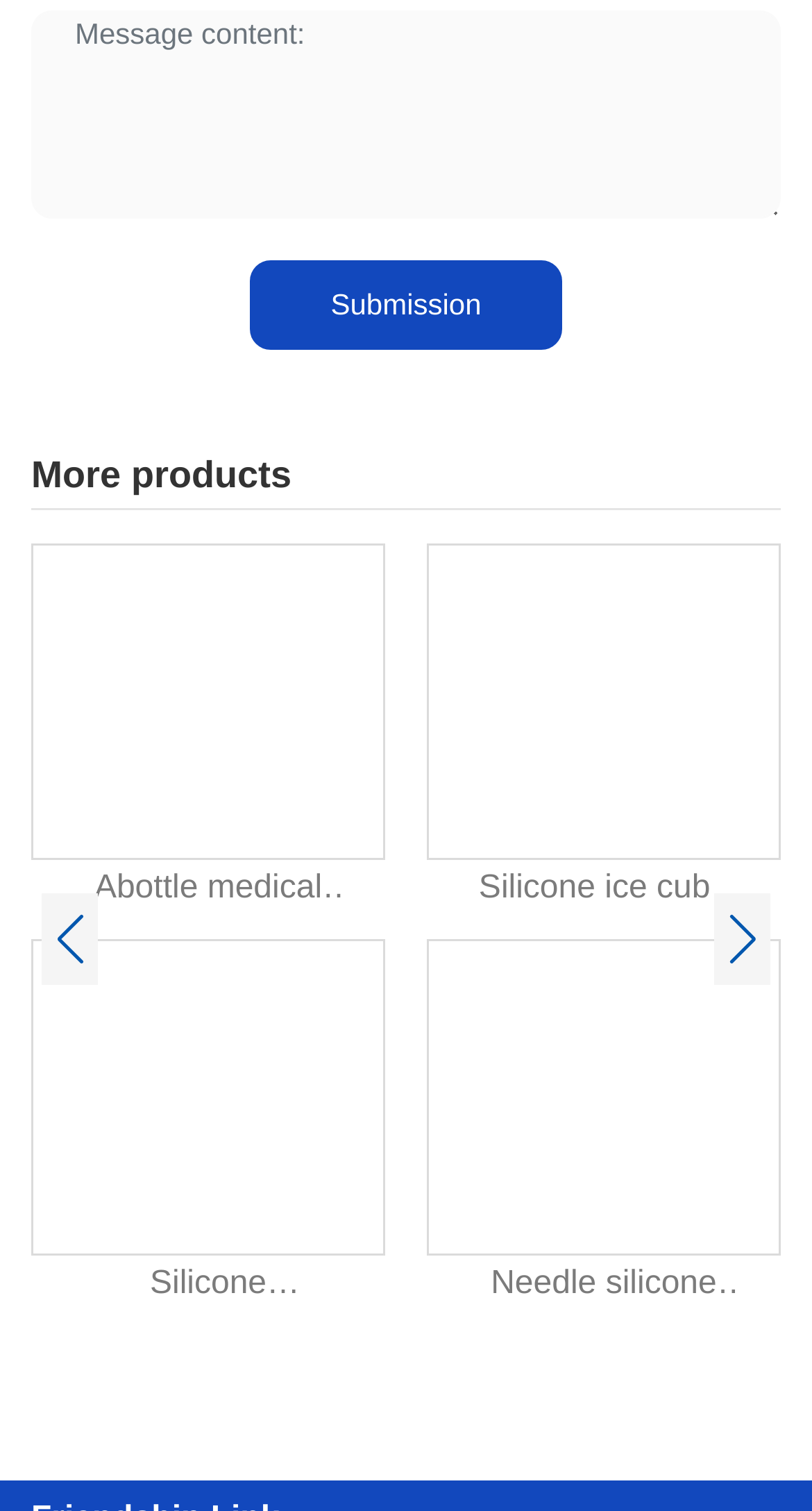Please identify the bounding box coordinates of the area that needs to be clicked to fulfill the following instruction: "Submit."

[0.308, 0.173, 0.692, 0.232]